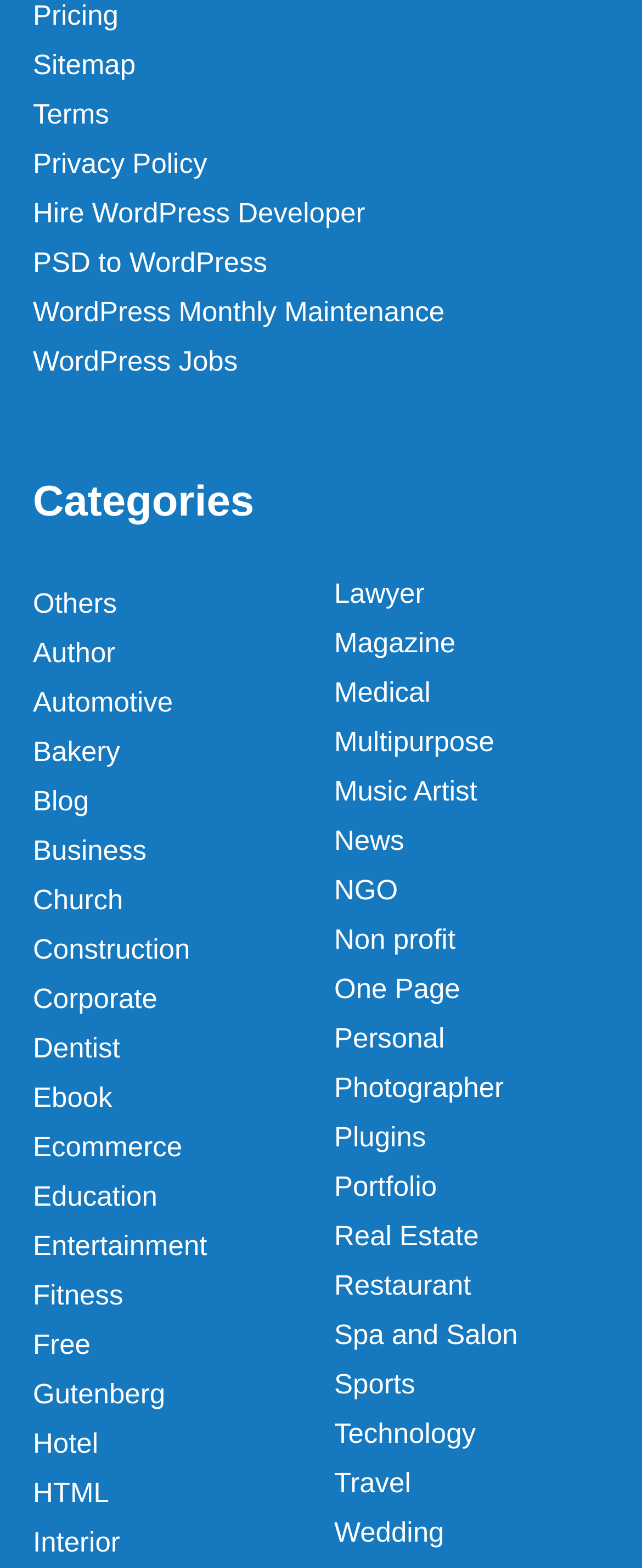Utilize the information from the image to answer the question in detail:
How many columns are used to display the categories?

I analyzed the bounding box coordinates of the category links and found that they are arranged in two columns, with the first column containing links from 'Others' to 'Interior' and the second column containing links from 'Lawyer' to 'Wedding'.